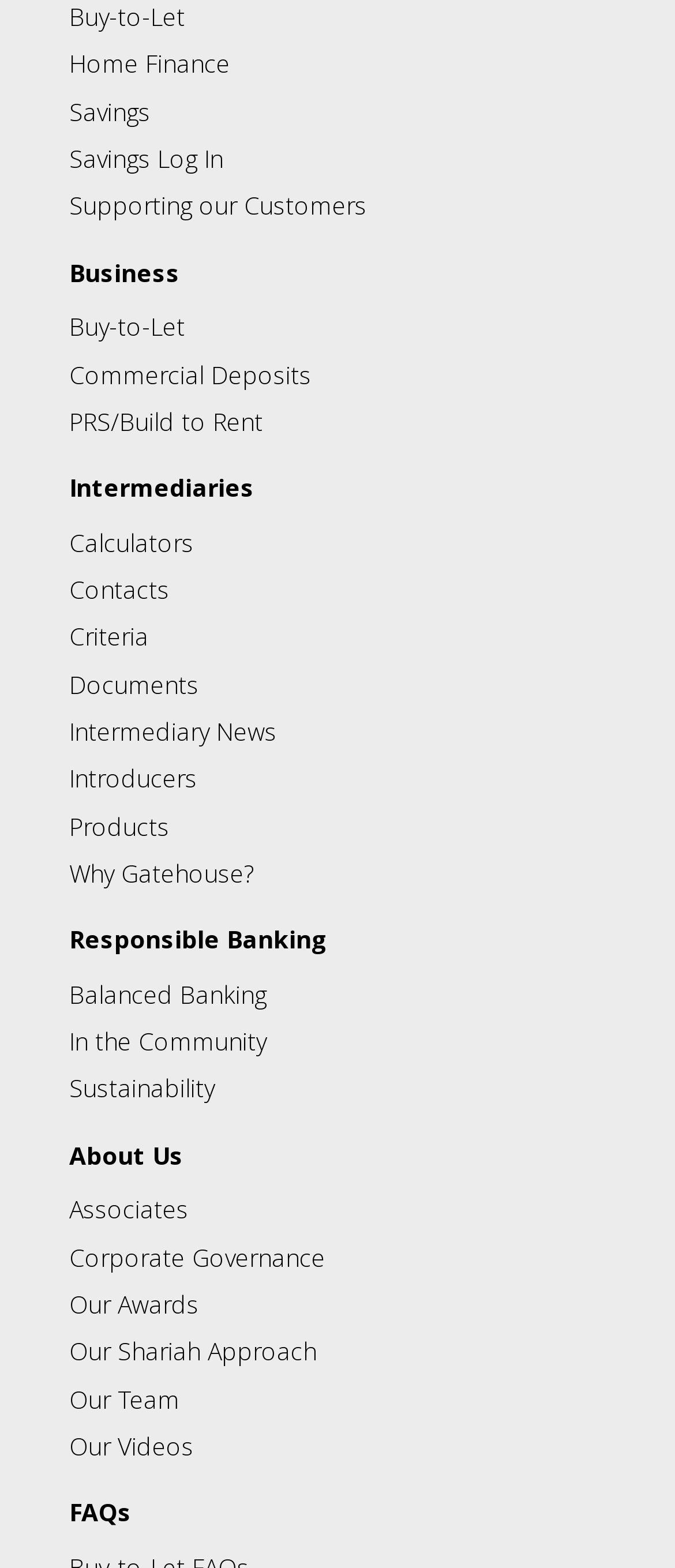Answer the question using only one word or a concise phrase: How many headings are present on the webpage?

5